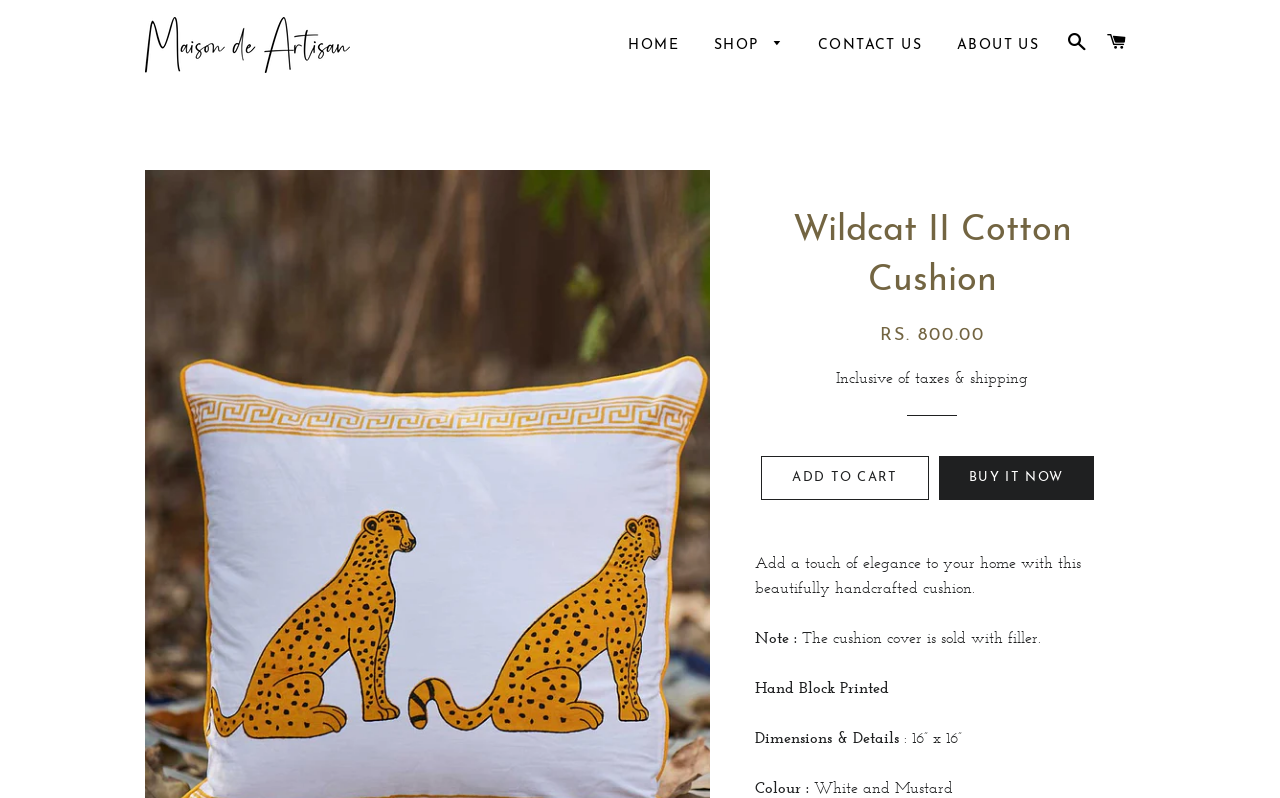What can you do with the cushion?
Provide a well-explained and detailed answer to the question.

I found the purpose of the cushion by looking at the StaticText element with the text 'Add a touch of elegance to your home with this beautifully handcrafted cushion.' which describes the use of the cushion.